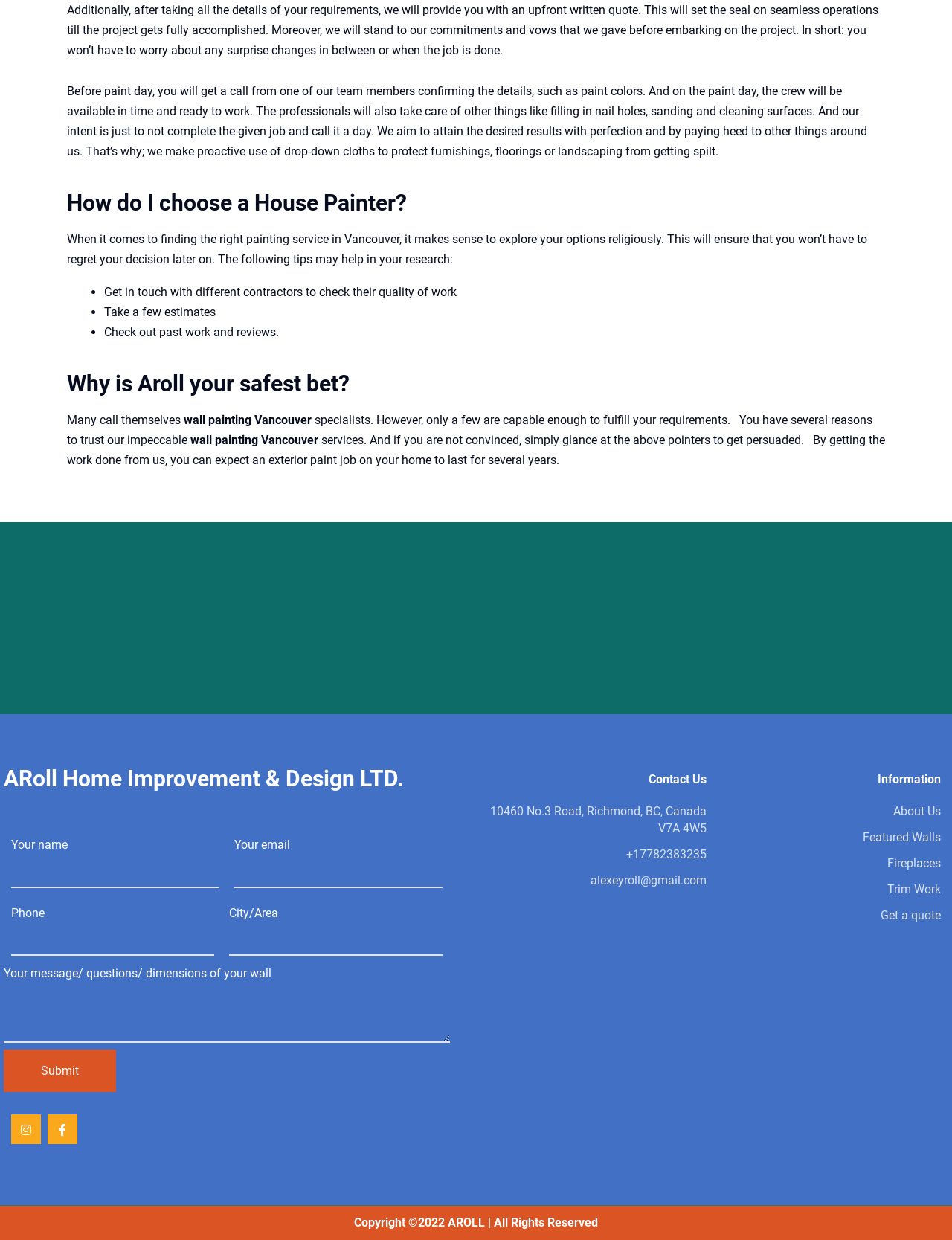Please find the bounding box coordinates for the clickable element needed to perform this instruction: "Click the Submit button".

[0.004, 0.846, 0.122, 0.88]